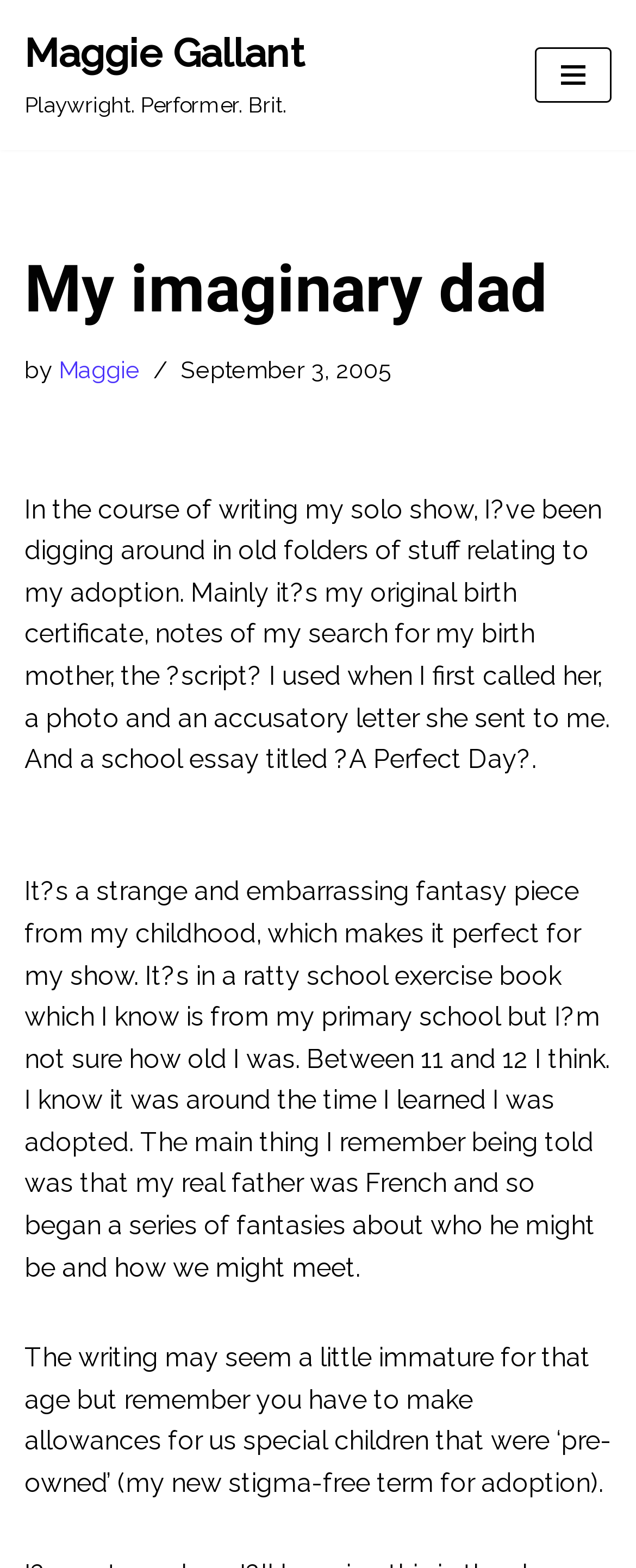Find the bounding box coordinates for the HTML element described in this sentence: "Navigation Menu". Provide the coordinates as four float numbers between 0 and 1, in the format [left, top, right, bottom].

[0.841, 0.03, 0.962, 0.065]